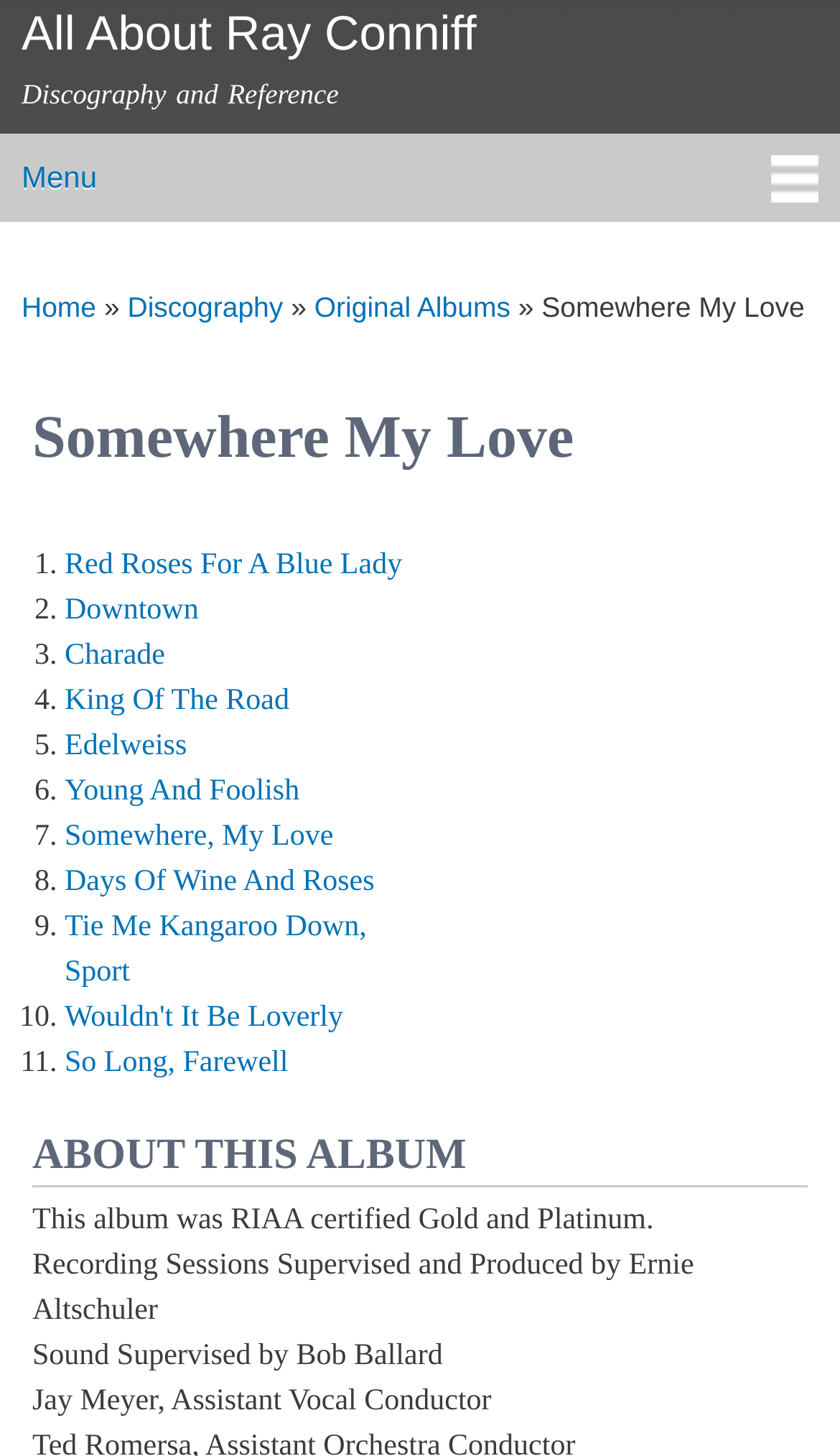How many songs are in the album?
Please answer the question with a detailed and comprehensive explanation.

I counted the number of links in the list, each representing a song, starting from 'Red Roses For A Blue Lady' to 'Wouldn't It Be Loverly'. There are 11 list markers and corresponding links, indicating 11 songs in the album.